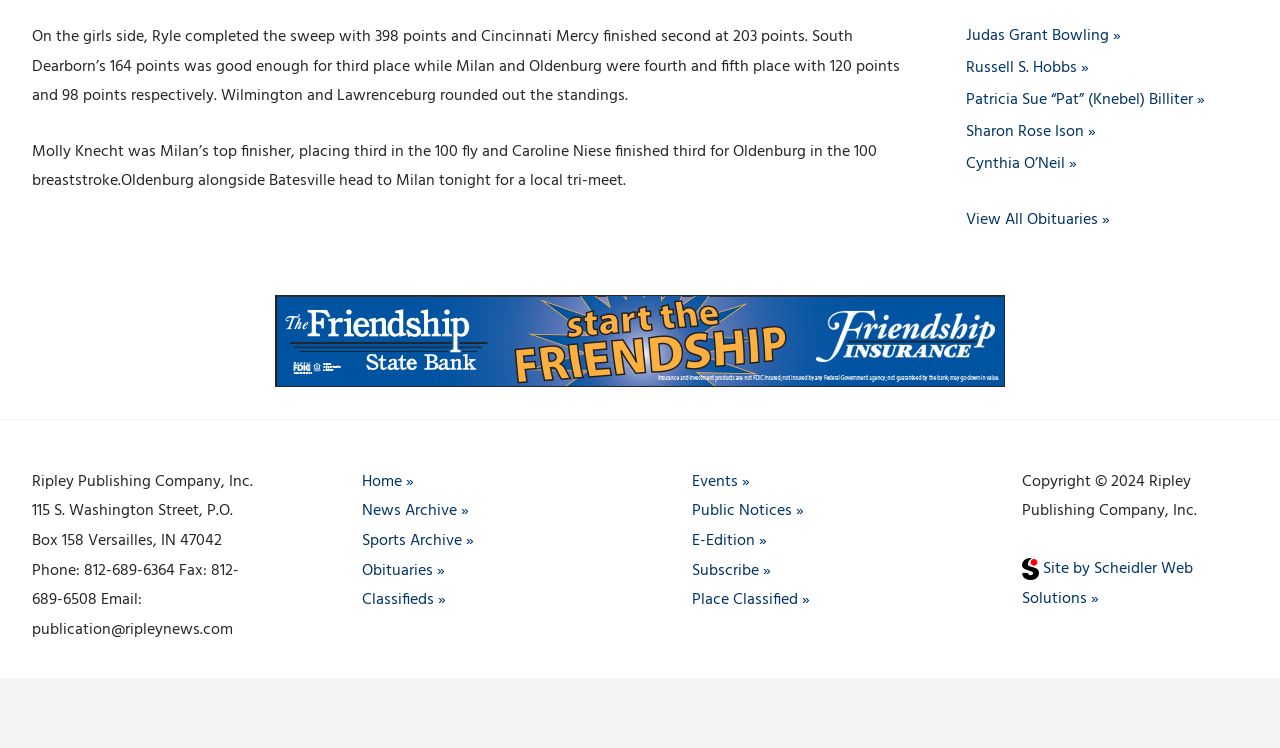From the screenshot, find the bounding box of the UI element matching this description: "Cynthia O’Neil". Supply the bounding box coordinates in the form [left, top, right, bottom], each a float between 0 and 1.

[0.755, 0.202, 0.842, 0.237]